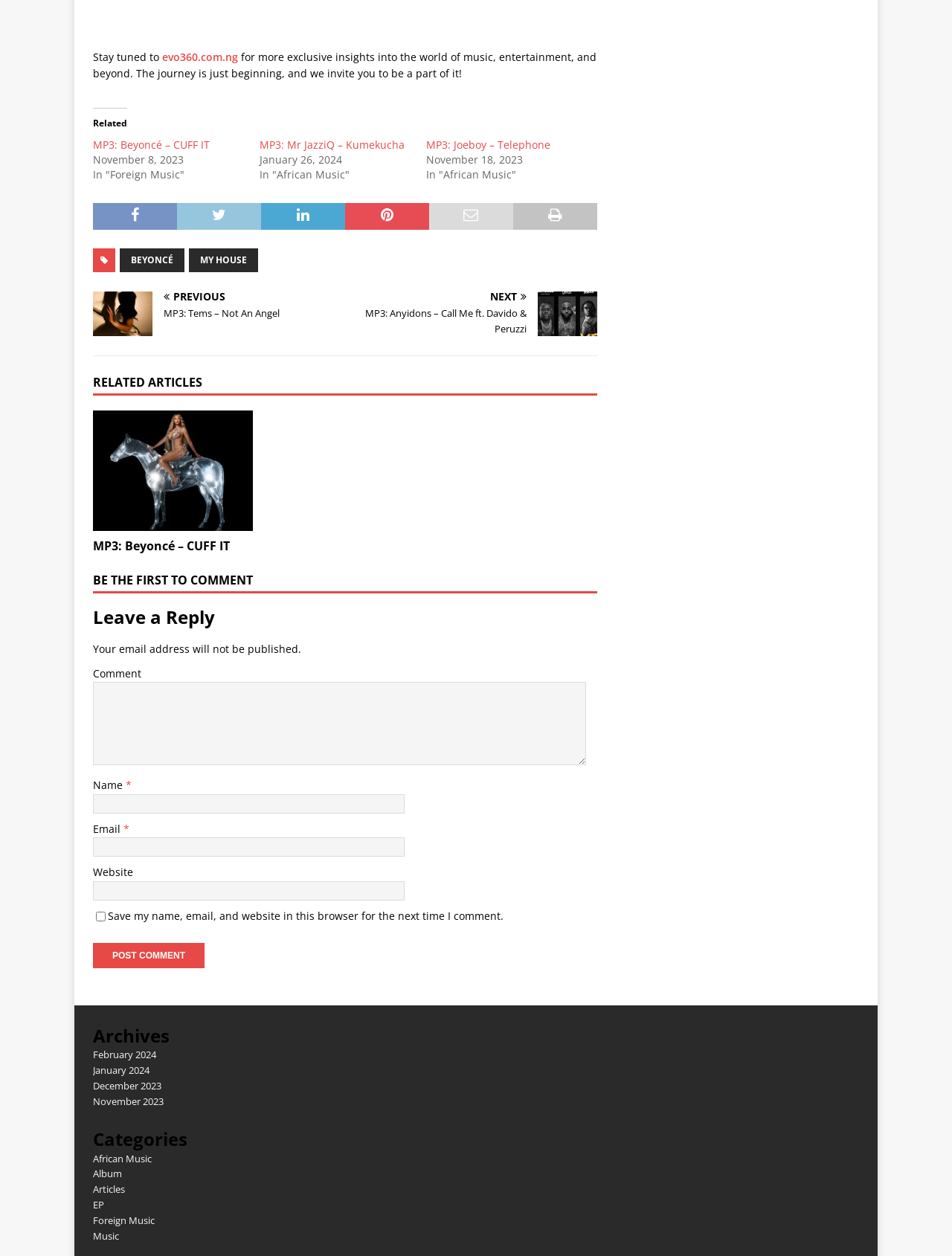Can you find the bounding box coordinates for the element that needs to be clicked to execute this instruction: "Click on the Archives link for February 2024"? The coordinates should be given as four float numbers between 0 and 1, i.e., [left, top, right, bottom].

[0.098, 0.834, 0.164, 0.845]